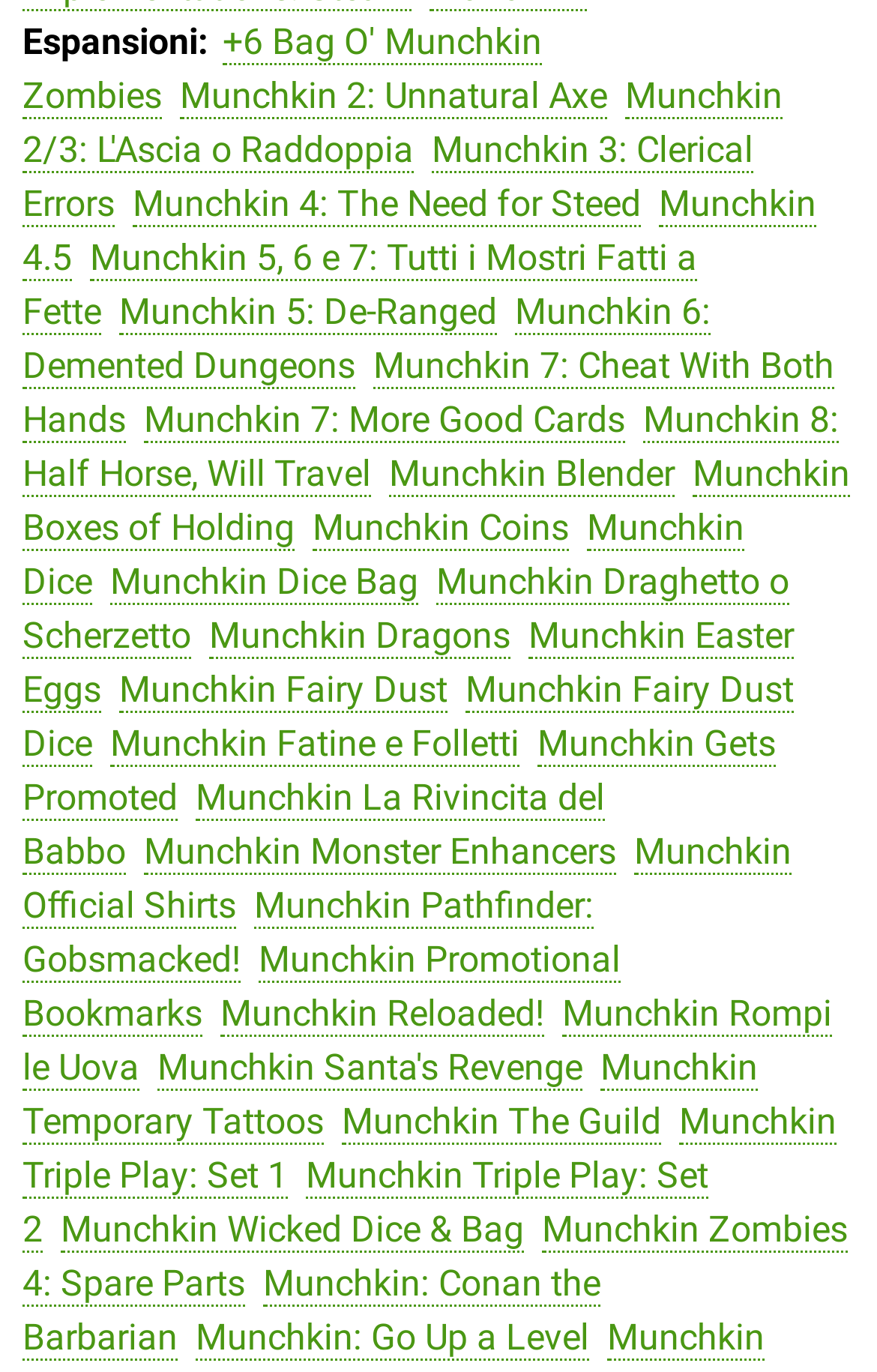Kindly determine the bounding box coordinates of the area that needs to be clicked to fulfill this instruction: "View recent post about Unlocking Creativity in Business".

None